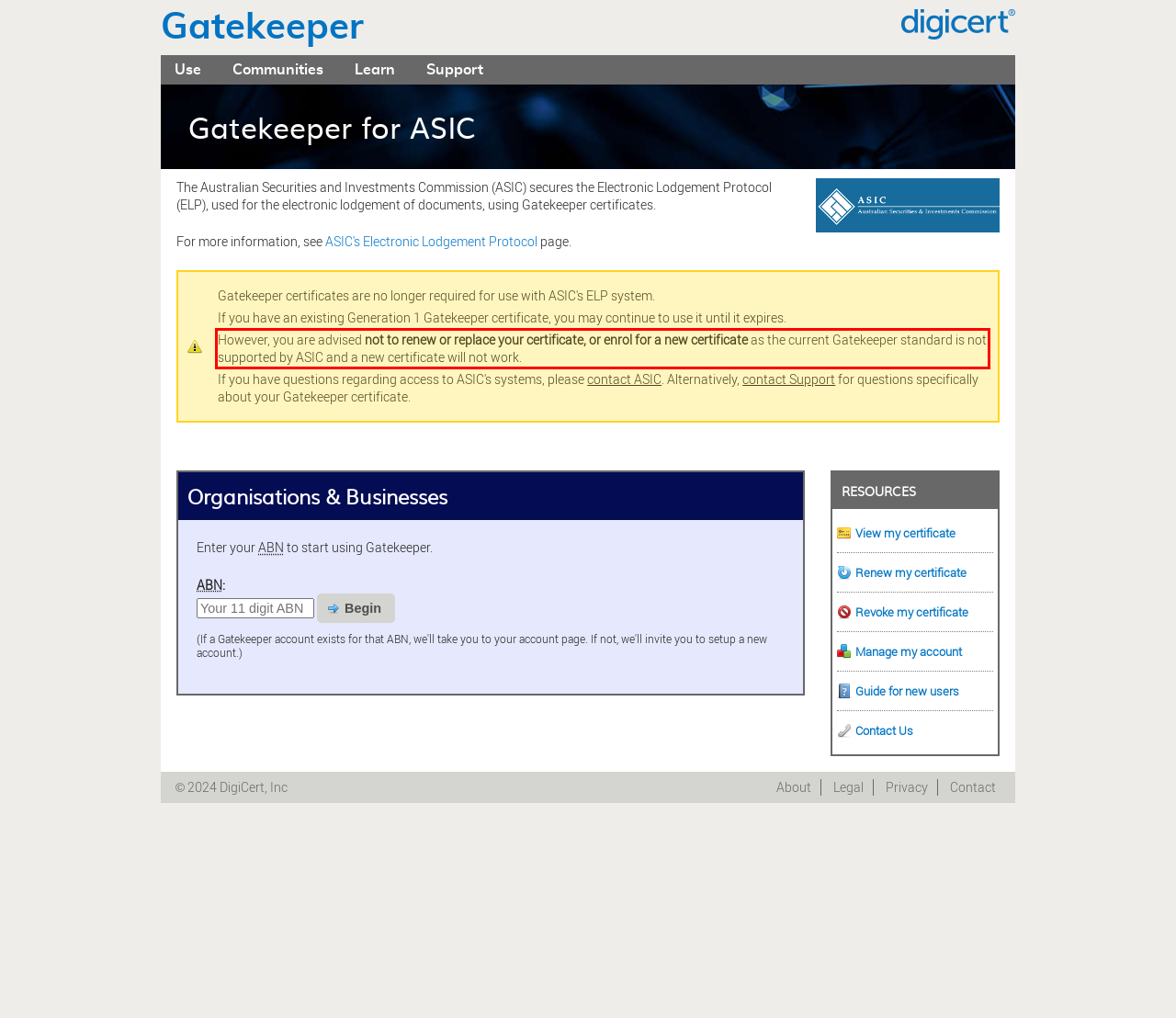You are given a screenshot of a webpage with a UI element highlighted by a red bounding box. Please perform OCR on the text content within this red bounding box.

However, you are advised not to renew or replace your certificate, or enrol for a new certificate as the current Gatekeeper standard is not supported by ASIC and a new certificate will not work.